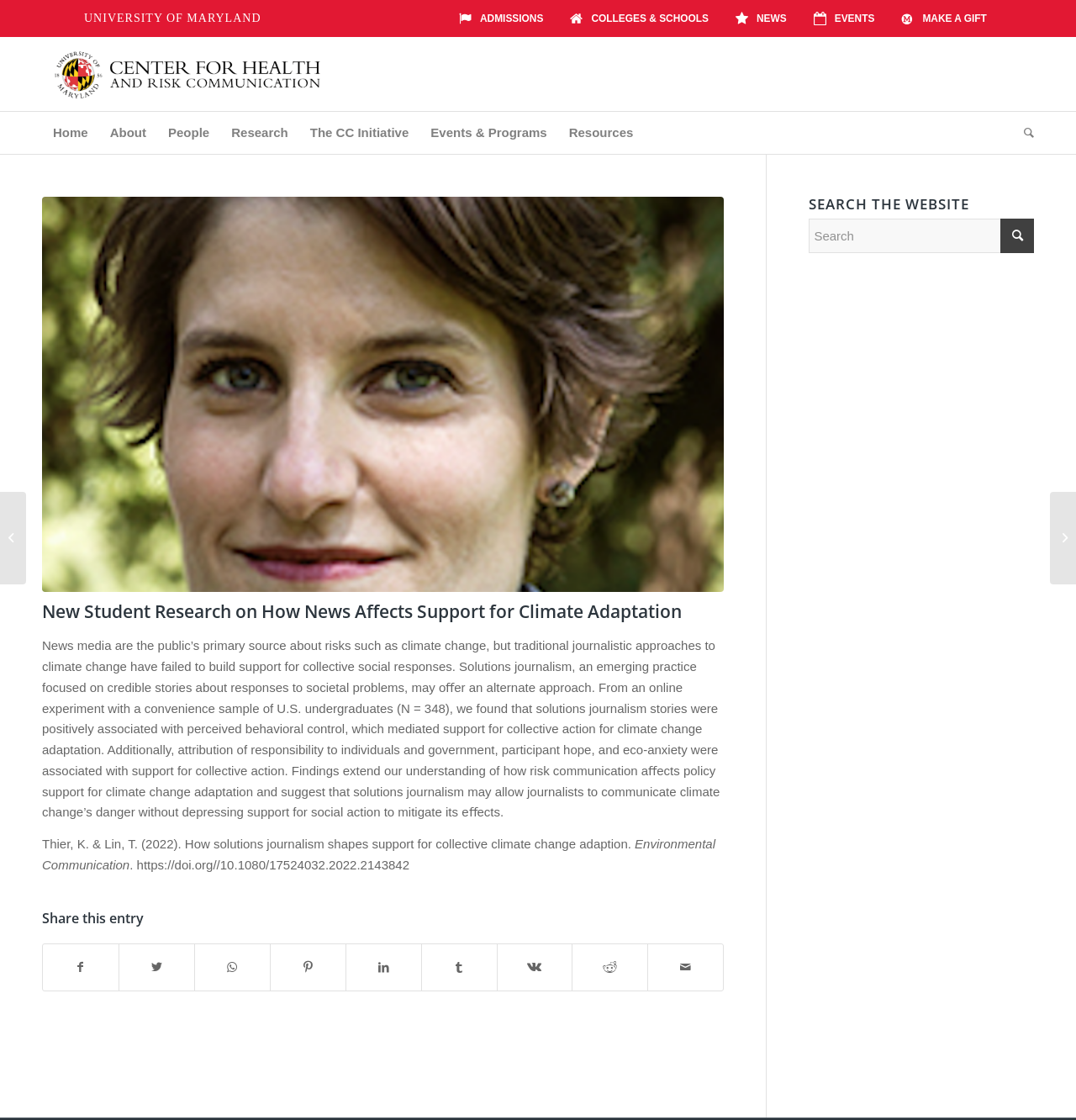Construct a comprehensive description capturing every detail on the webpage.

The webpage is about the Center for Health and Risk Communication at the University of Maryland. At the top, there is a navigation menu with links to the university's main page, admissions, colleges and schools, news, events, and making a gift. Below this, there is a logo and a vertical menu with links to the center's home page, about section, people, research, the CC initiative, events and programs, resources, and search.

The main content of the page is an article about new student research on how news affects support for climate adaptation. The article has a heading and a summary of the research, which discusses the role of news media in shaping public opinion on climate change and the potential of solutions journalism to build support for collective action. The article also includes a reference to the research paper and a link to share the entry on various social media platforms.

To the right of the main content, there is a complementary section with a search function, allowing users to search the website. Below this, there are two links to news articles, one about a systematic review of individual differences in risk perception and decision-making, and another about a study on COVID-19 vaccination rates.

There are several images on the page, including the center's logo, a photo of a person named Xiaoli Nan, and icons for sharing the article on social media. Overall, the page has a clean and organized layout, with clear headings and concise text.